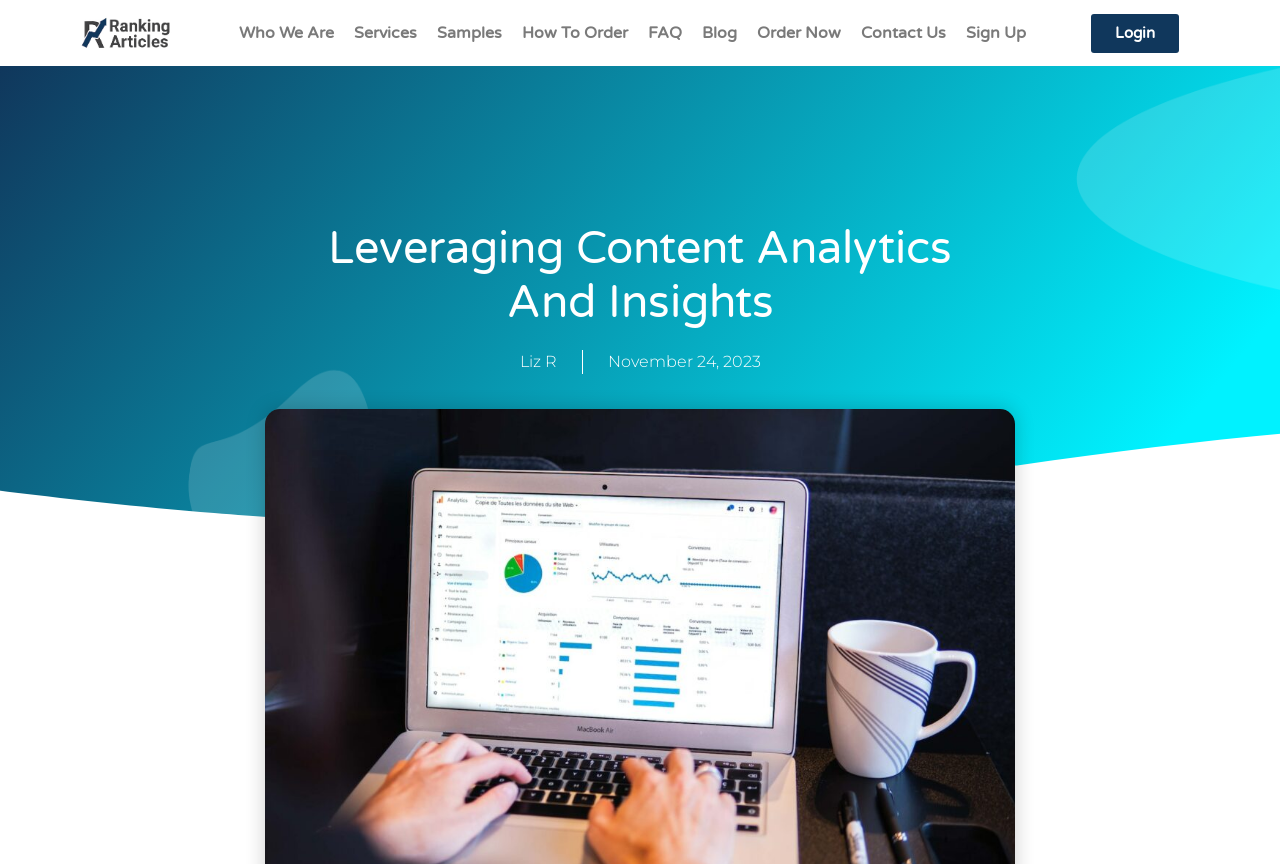Generate the text content of the main headline of the webpage.

Leveraging Content Analytics And Insights